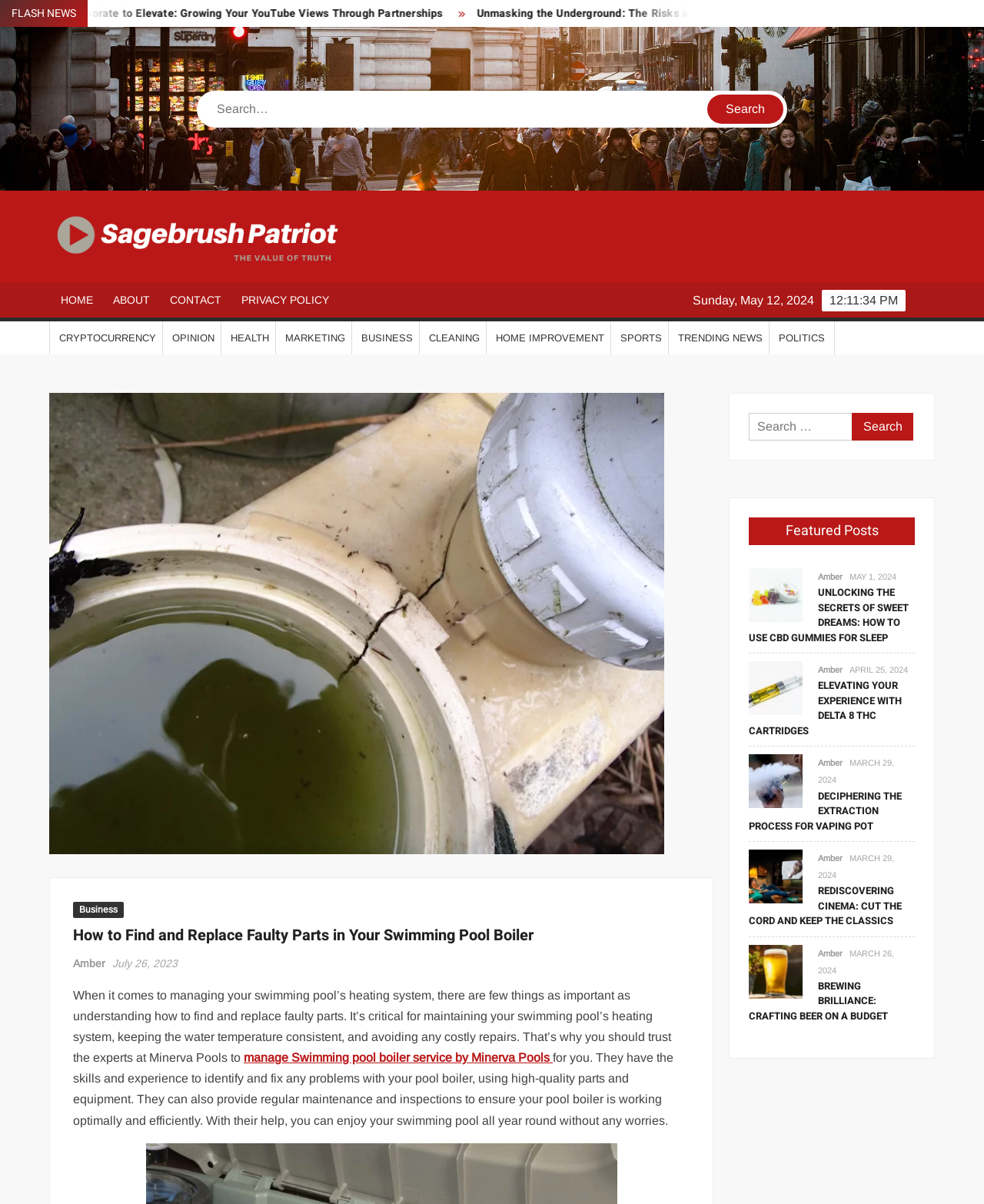Describe all the key features and sections of the webpage thoroughly.

This webpage appears to be a blog or news website with a mix of articles and features. At the top, there is a heading "FLASH NEWS" followed by a link to an article titled "Unmasking the Underground: The Risks and Realities of Fake IDs". Below this, there is a search bar with a button to submit a search query.

To the left of the search bar, there is a logo and a navigation menu with links to "HOME", "ABOUT", "CONTACT", and "PRIVACY POLICY". Below this, there is a secondary navigation menu with links to various categories such as "CRYPTOCURRENCY", "OPINION", "HEALTH", and more.

The main content of the webpage is an article titled "How to Find and Replace Faulty Parts in Your Swimming Pool Boiler". The article discusses the importance of maintaining a swimming pool's heating system and how to identify and fix problems with the pool boiler. There is also a link to a service provided by Minerva Pools to manage swimming pool boiler services.

Below the main article, there is a section titled "Featured Posts" with three articles listed. Each article has a heading, a link to the full article, and a brief description. The articles are titled "Unlocking the Secrets of Sweet Dreams: How to Use CBD Gummies for Sleep", "Elevating Your Experience with Delta 8 THC Cartridges", and "Deciphering the Extraction Process for Vaping Pot".

To the right of the main content, there is a complementary section with a search bar and a heading "Featured Posts". This section appears to be a duplicate of the previous section.

Overall, the webpage has a clean and organized layout with a focus on presenting articles and features in a clear and concise manner.